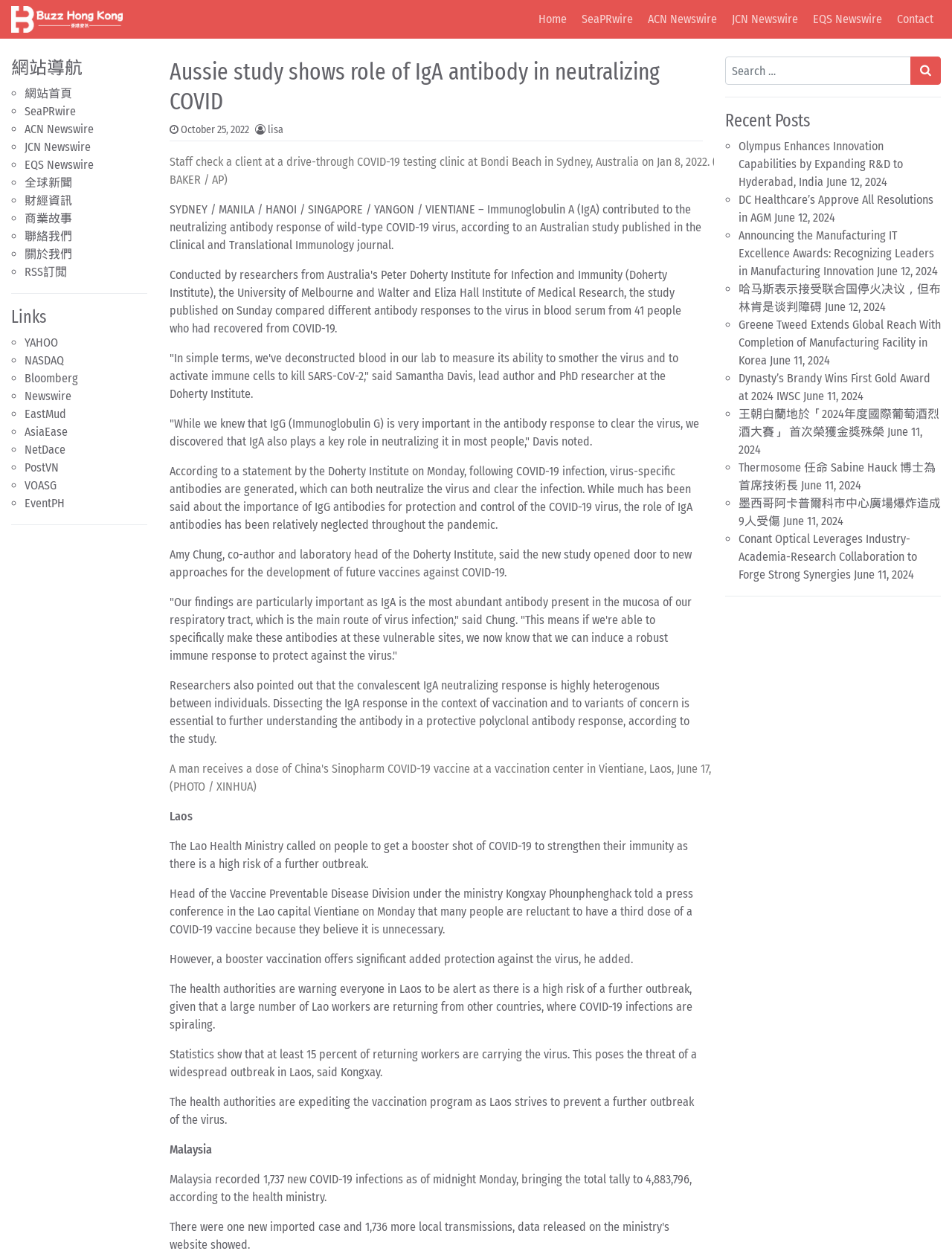What is the role of IgA antibody in COVID-19?
Look at the image and answer with only one word or phrase.

Neutralizing